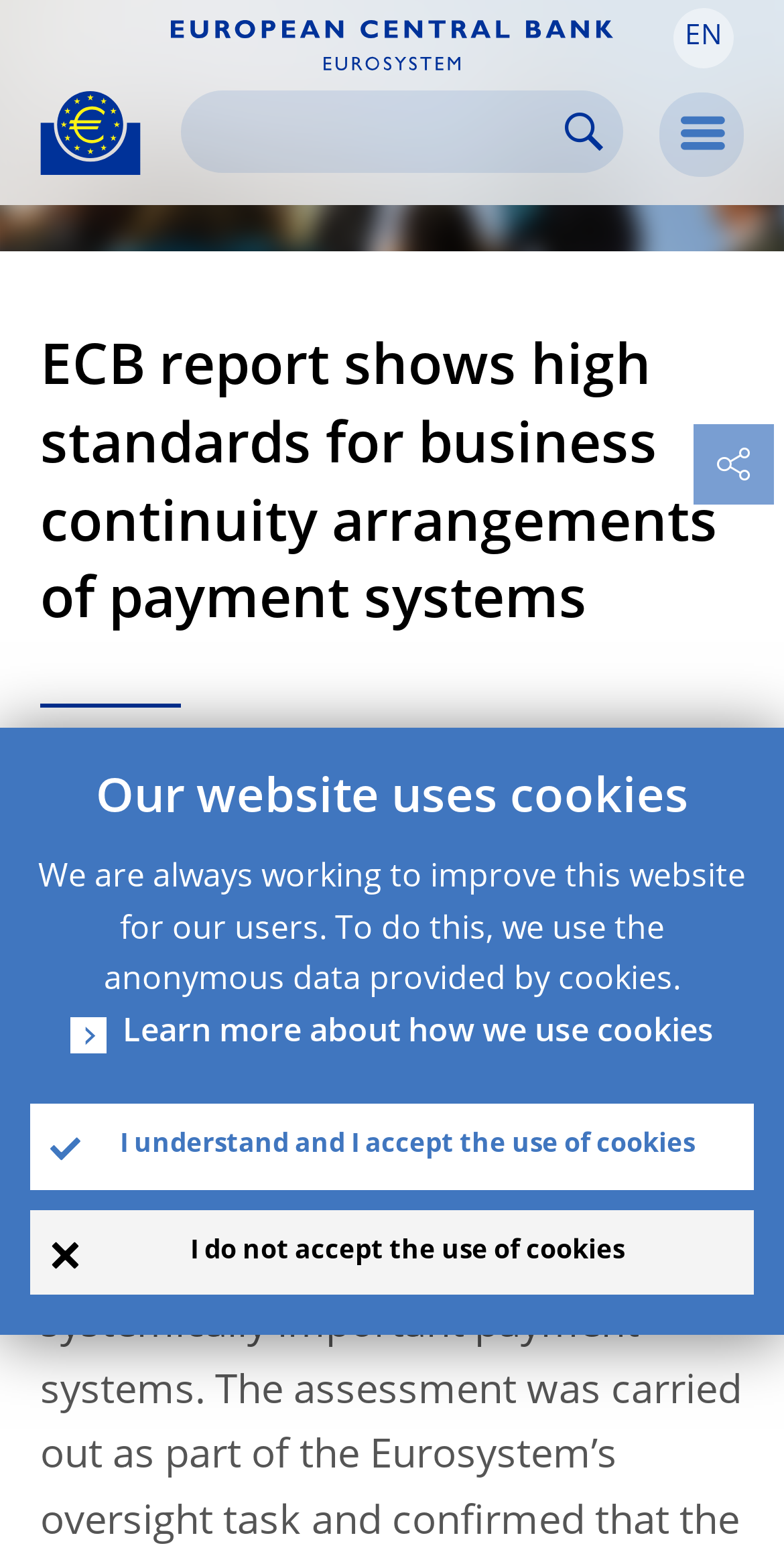Please provide a brief answer to the question using only one word or phrase: 
What is the topic of the report?

Business continuity arrangements of payment systems